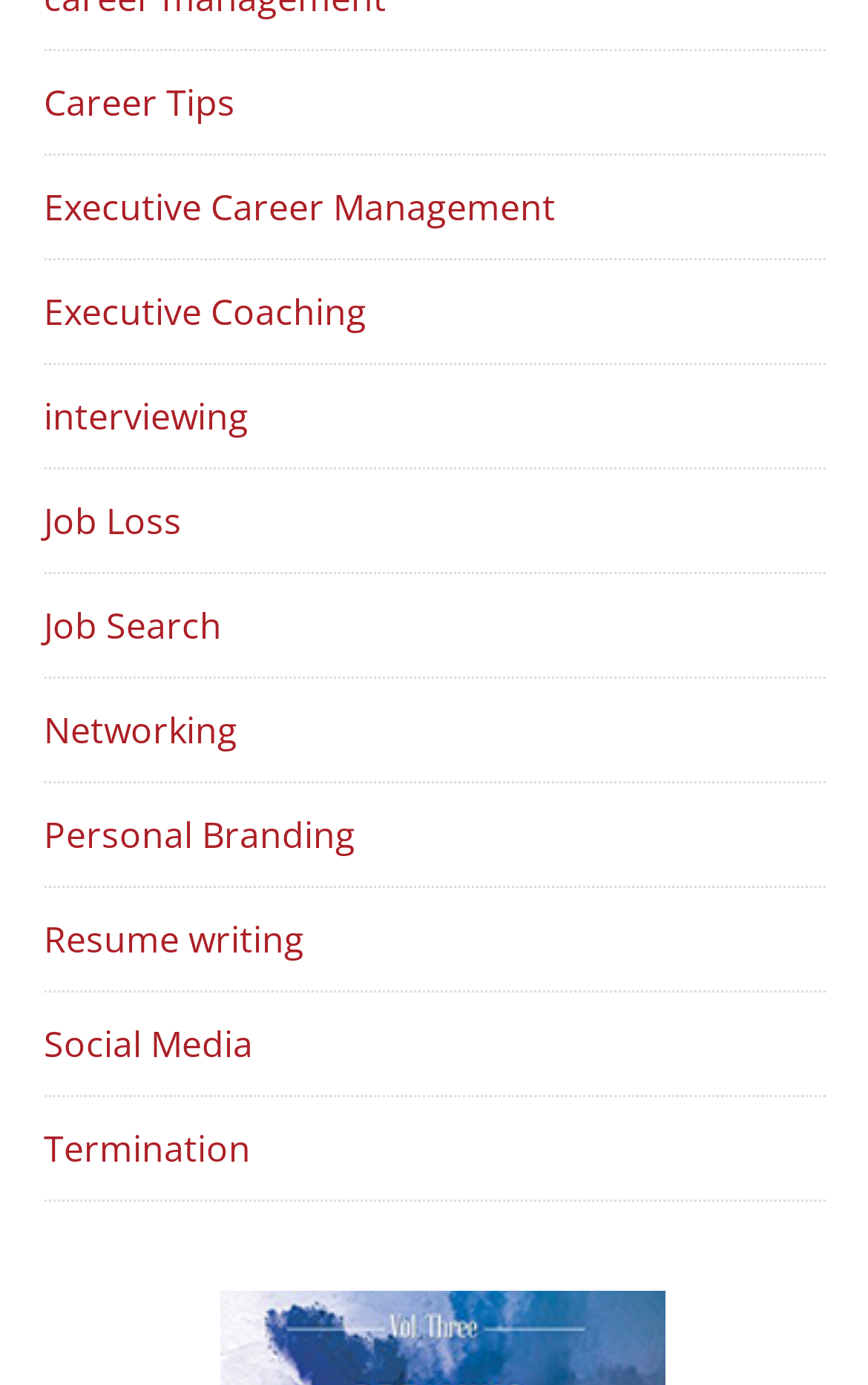Identify the bounding box coordinates for the region to click in order to carry out this instruction: "Get help with job search". Provide the coordinates using four float numbers between 0 and 1, formatted as [left, top, right, bottom].

[0.05, 0.433, 0.255, 0.469]